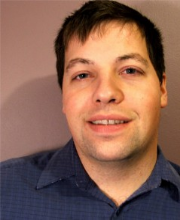What is the topic of the 'DANCE Talk Series'?
Answer the question using a single word or phrase, according to the image.

Pedagogy and online courses